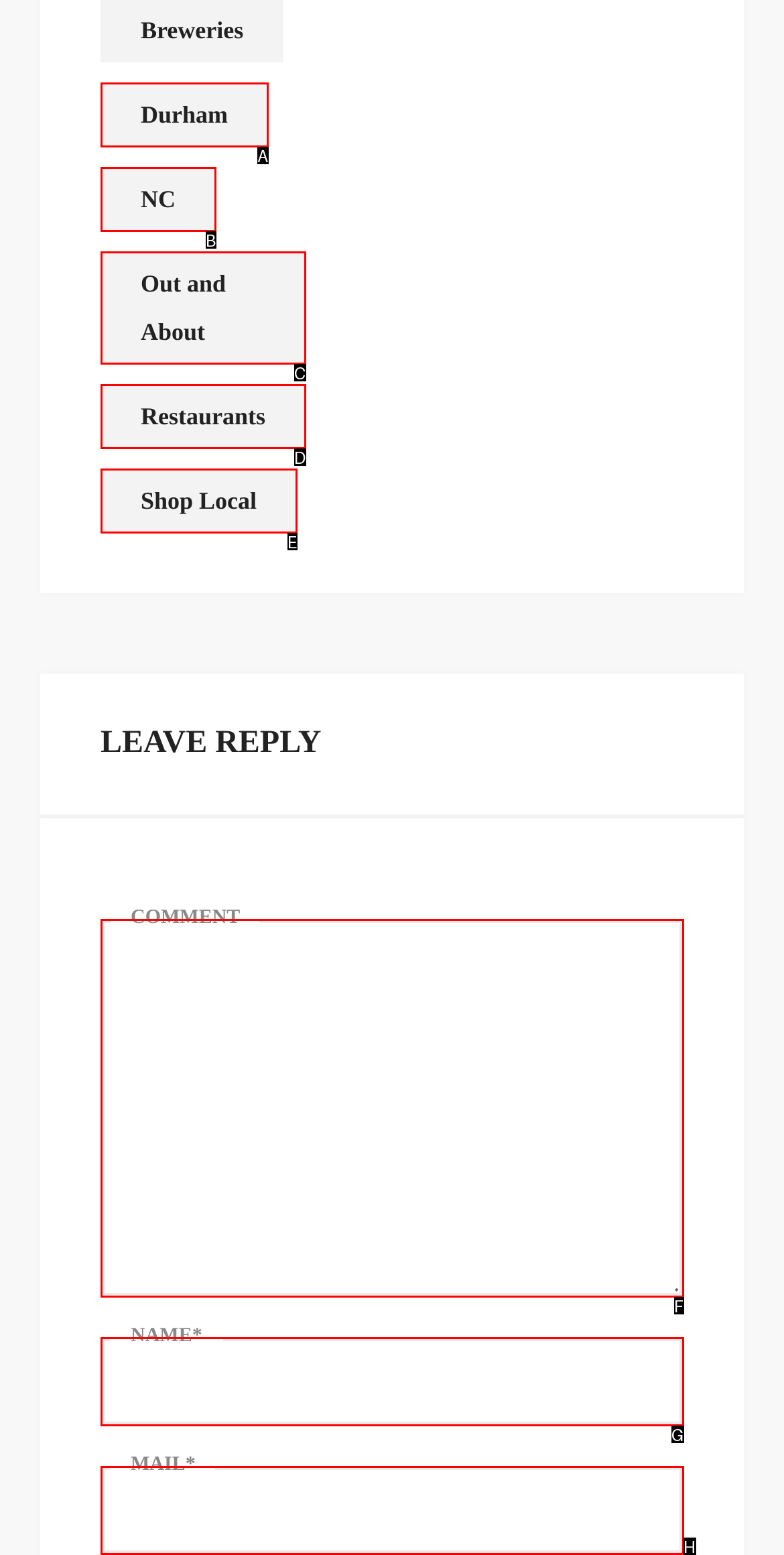Given the description: Durham, identify the matching HTML element. Provide the letter of the correct option.

A